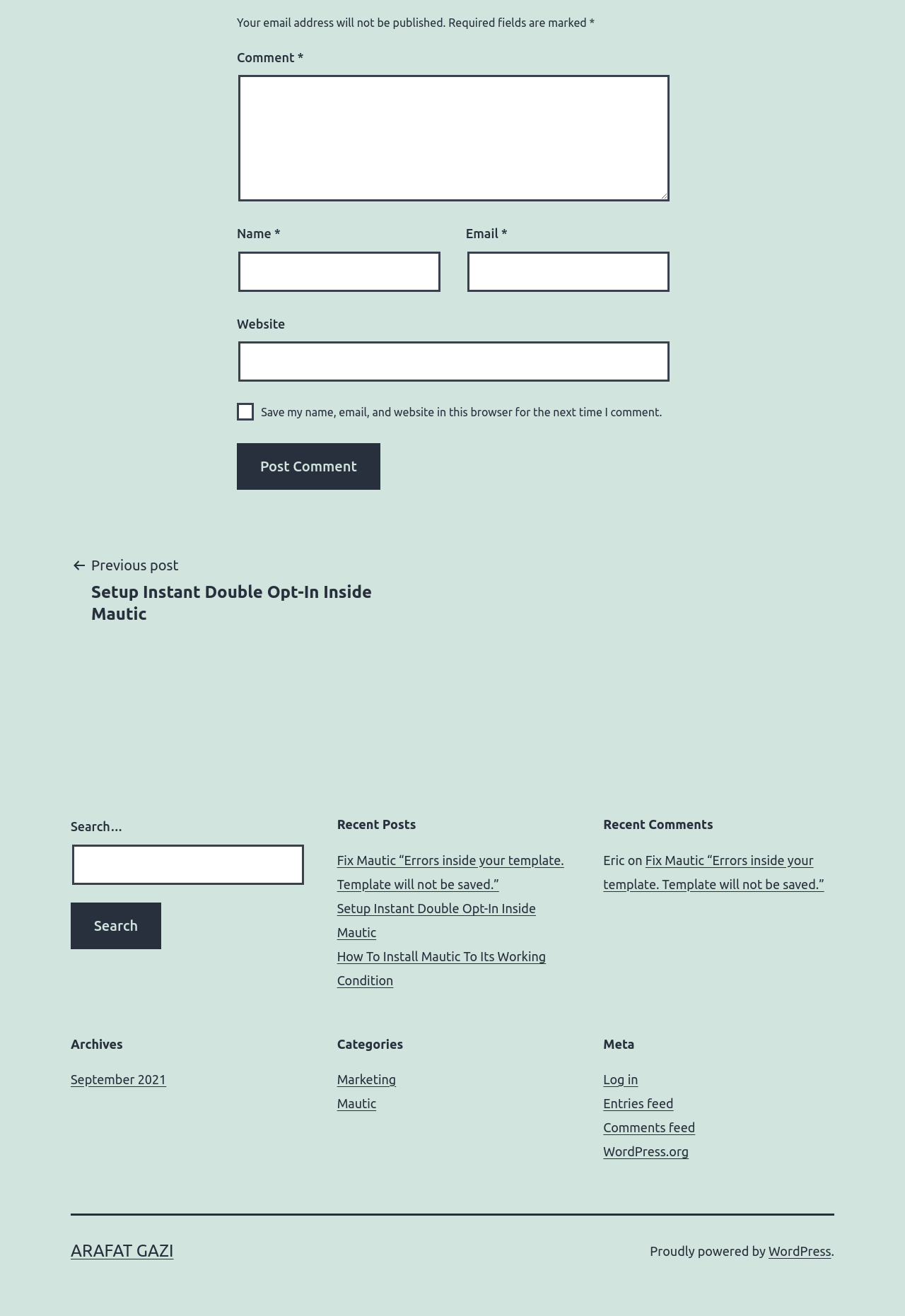Please identify the bounding box coordinates for the region that you need to click to follow this instruction: "Search for something".

[0.08, 0.642, 0.336, 0.672]